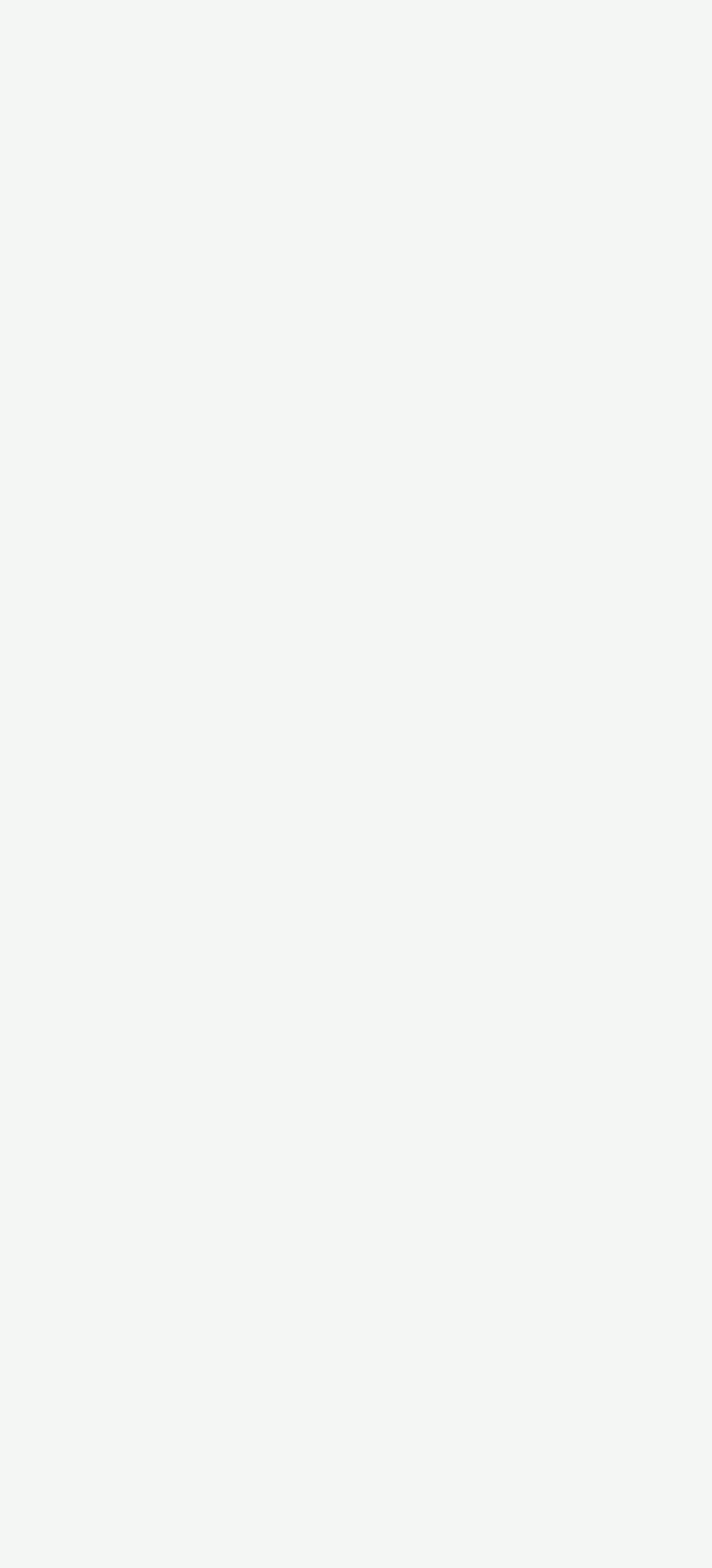Using the description "aria-label="Facebook"", locate and provide the bounding box of the UI element.

[0.077, 0.788, 0.164, 0.827]